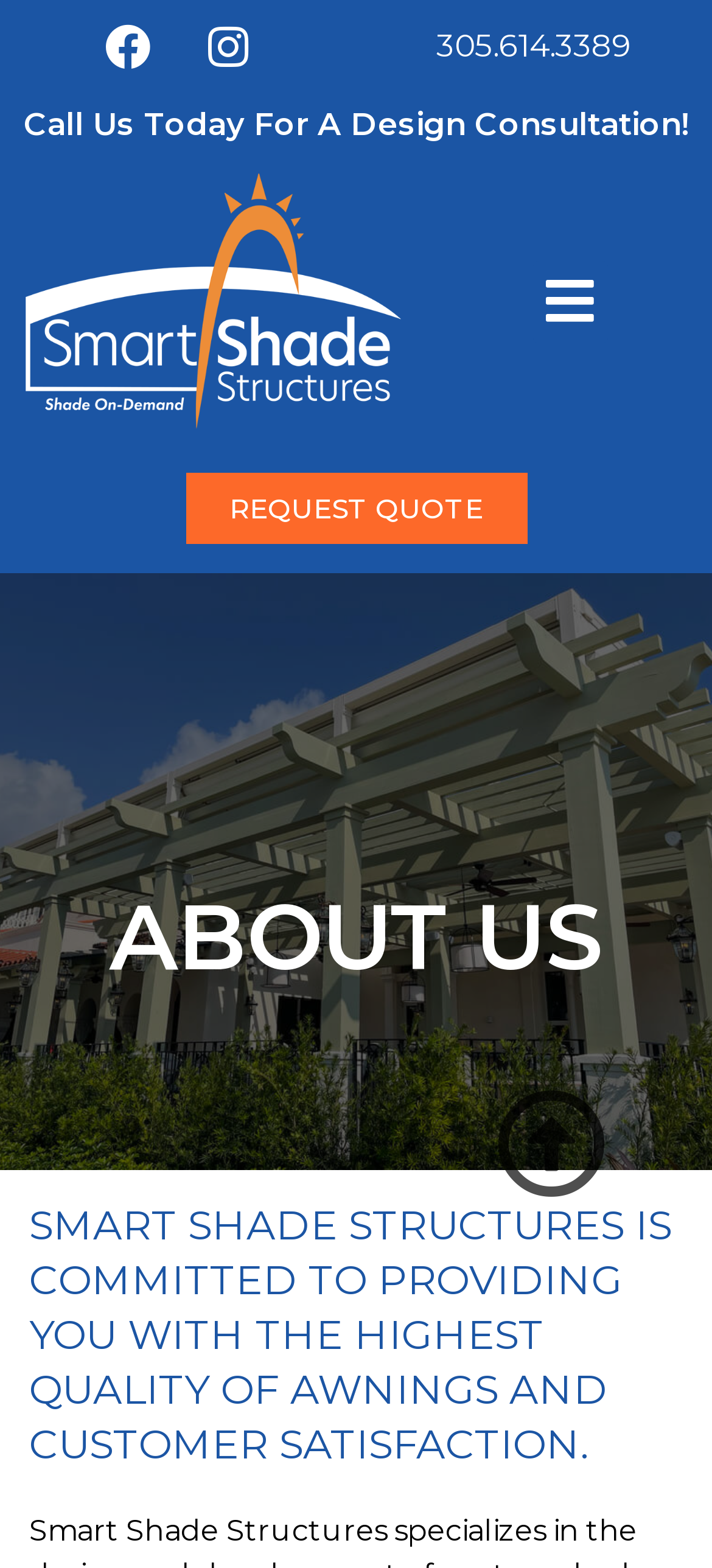For the given element description REQUEST QUOTE, determine the bounding box coordinates of the UI element. The coordinates should follow the format (top-left x, top-left y, bottom-right x, bottom-right y) and be within the range of 0 to 1.

[0.26, 0.302, 0.74, 0.347]